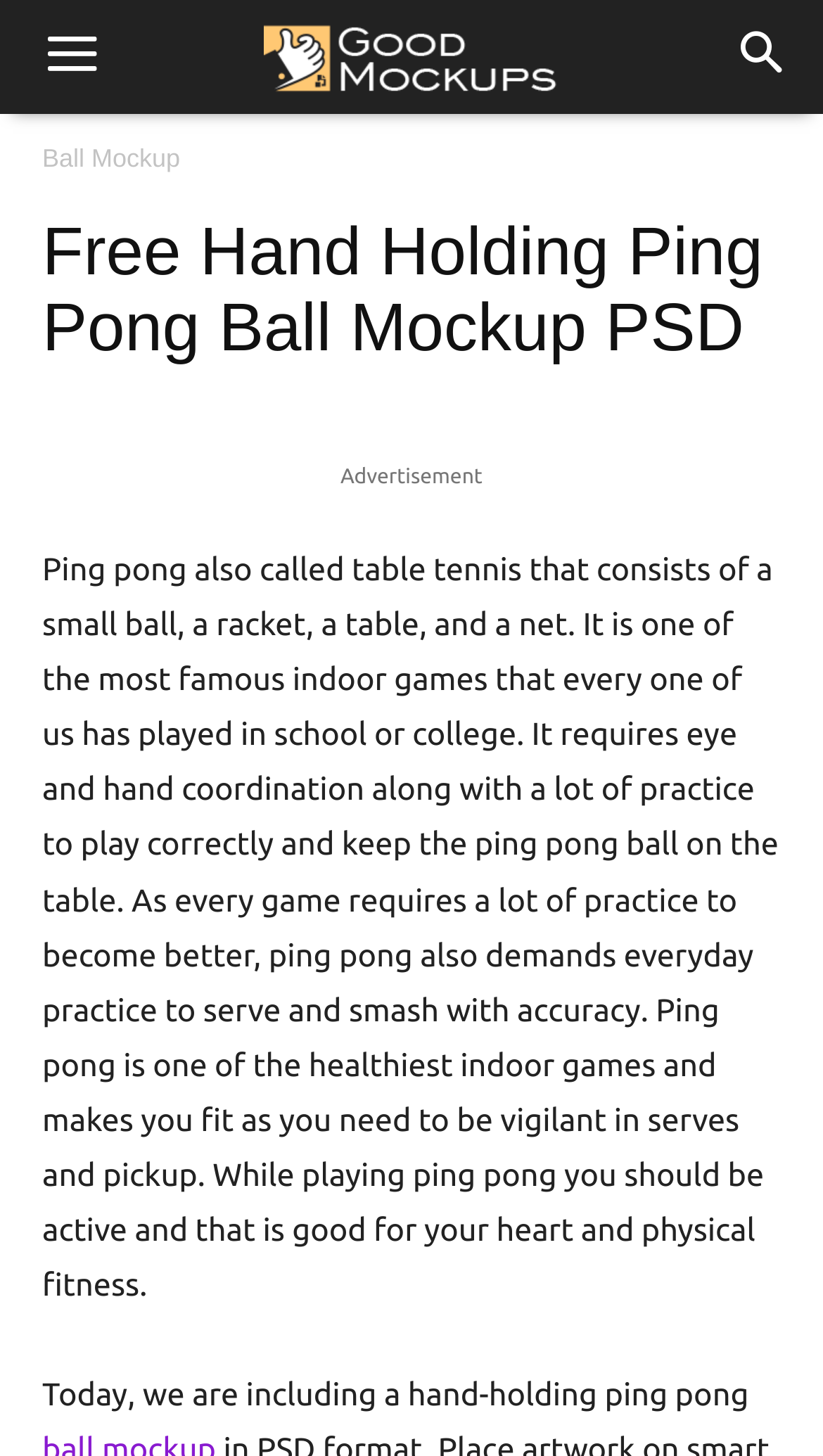What is the context where most people have played ping pong?
Please provide a comprehensive answer to the question based on the webpage screenshot.

The text states that ping pong is one of the most famous indoor games that every one of us has played in school or college, implying that most people have played ping pong in an educational setting.